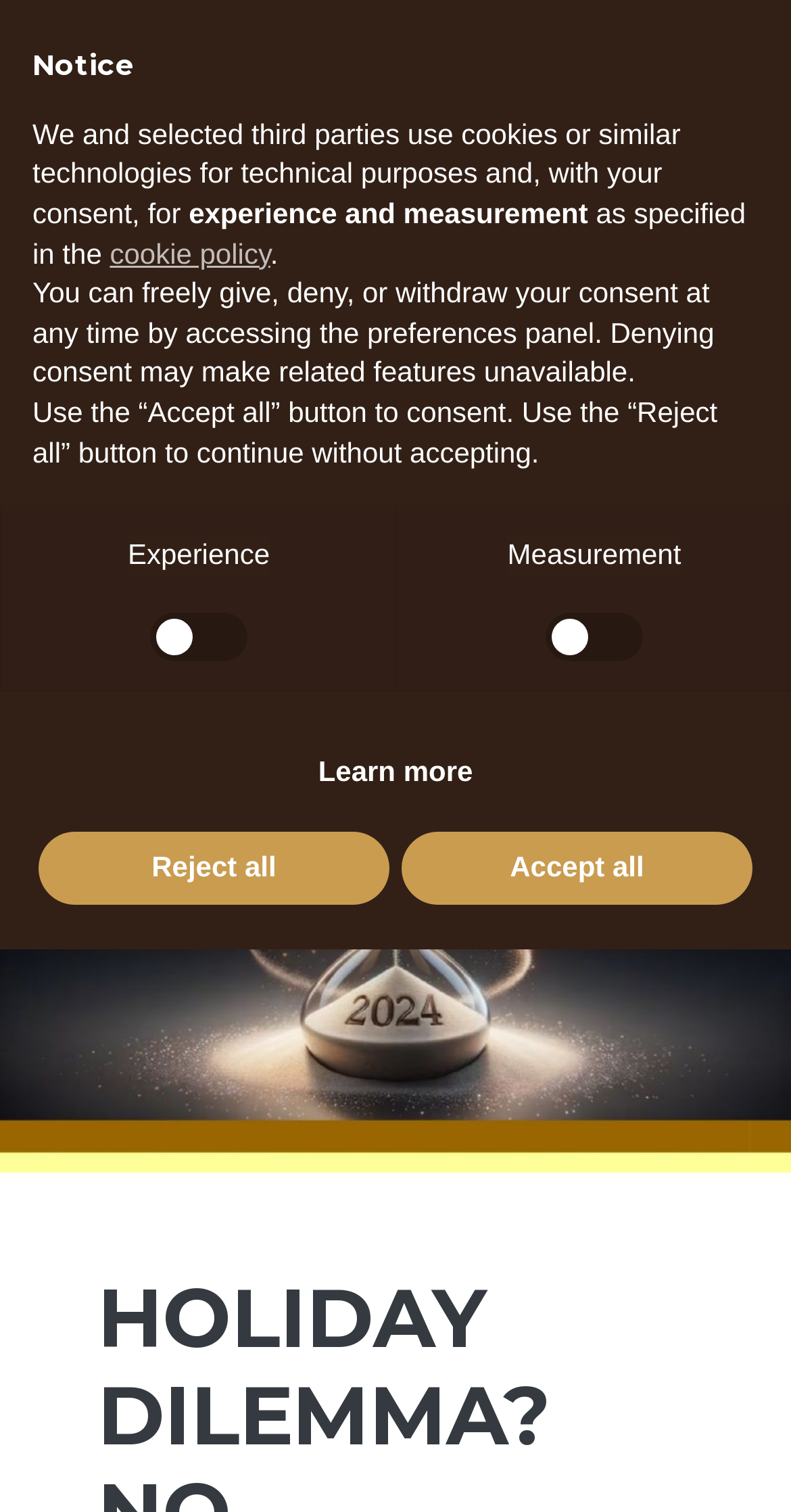Locate the bounding box coordinates of the element that needs to be clicked to carry out the instruction: "Click the Alba Tartufi link". The coordinates should be given as four float numbers ranging from 0 to 1, i.e., [left, top, right, bottom].

[0.033, 0.011, 0.276, 0.056]